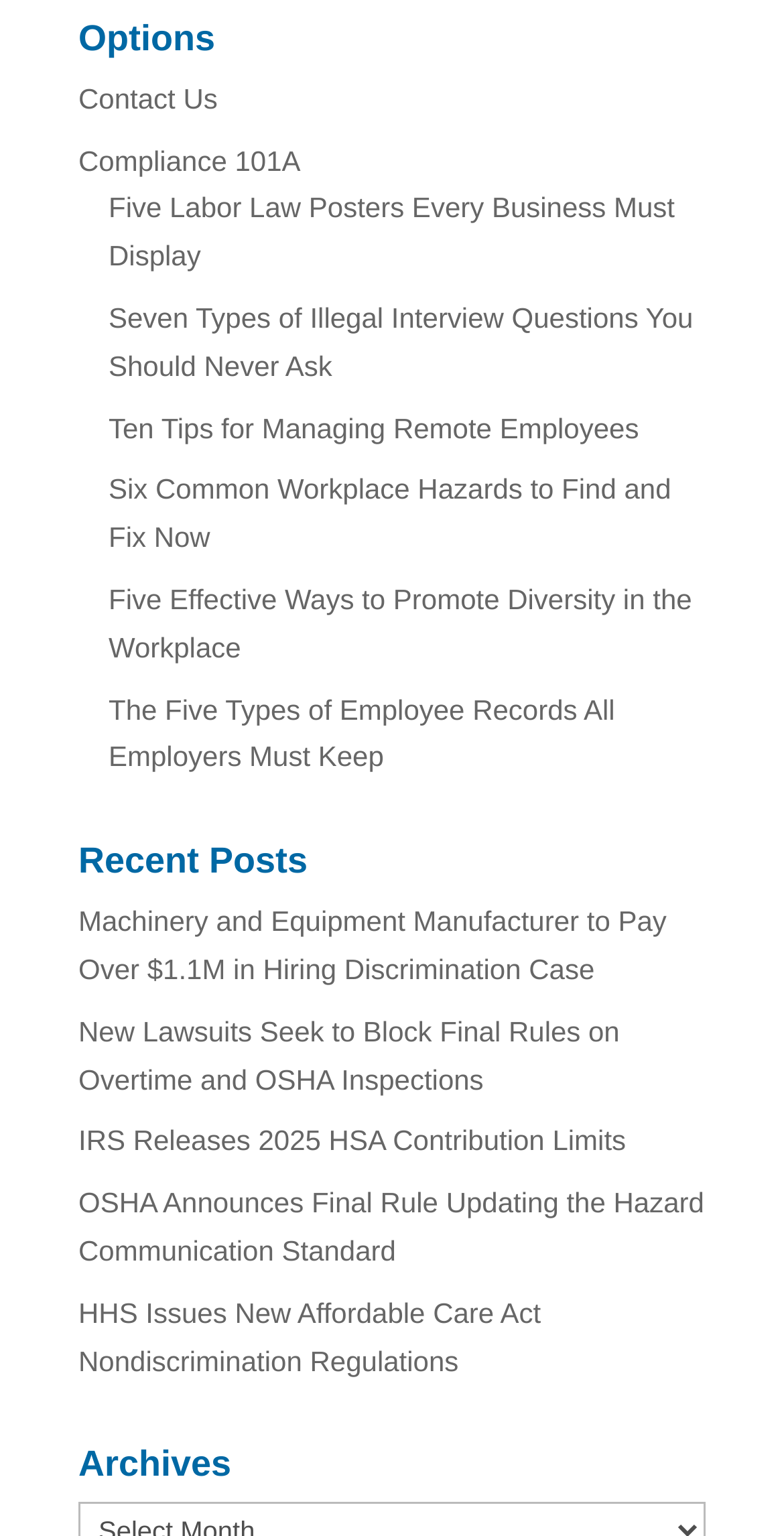What is the last link on the webpage?
Answer the question with just one word or phrase using the image.

HHS Issues New Affordable Care Act Nondiscrimination Regulations